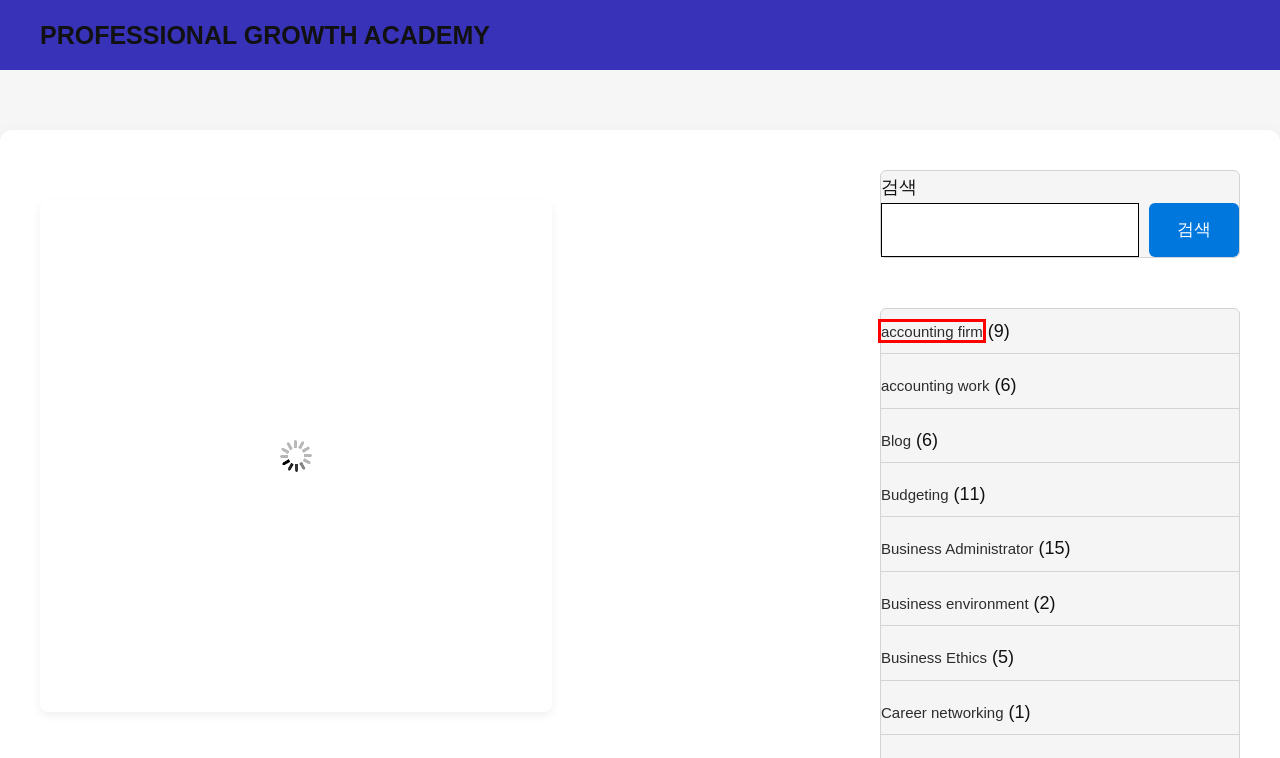Check out the screenshot of a webpage with a red rectangle bounding box. Select the best fitting webpage description that aligns with the new webpage after clicking the element inside the bounding box. Here are the candidates:
A. Business environment - Professional Growth Academy
B. Budgeting - Professional Growth Academy
C. Career networking - Professional Growth Academy
D. Professional Growth Academy - Welcome to Professional Growth Academy
E. accounting firm - Professional Growth Academy
F. Business Ethics - Professional Growth Academy
G. Business Administrator - Professional Growth Academy
H. Blog - Professional Growth Academy

E